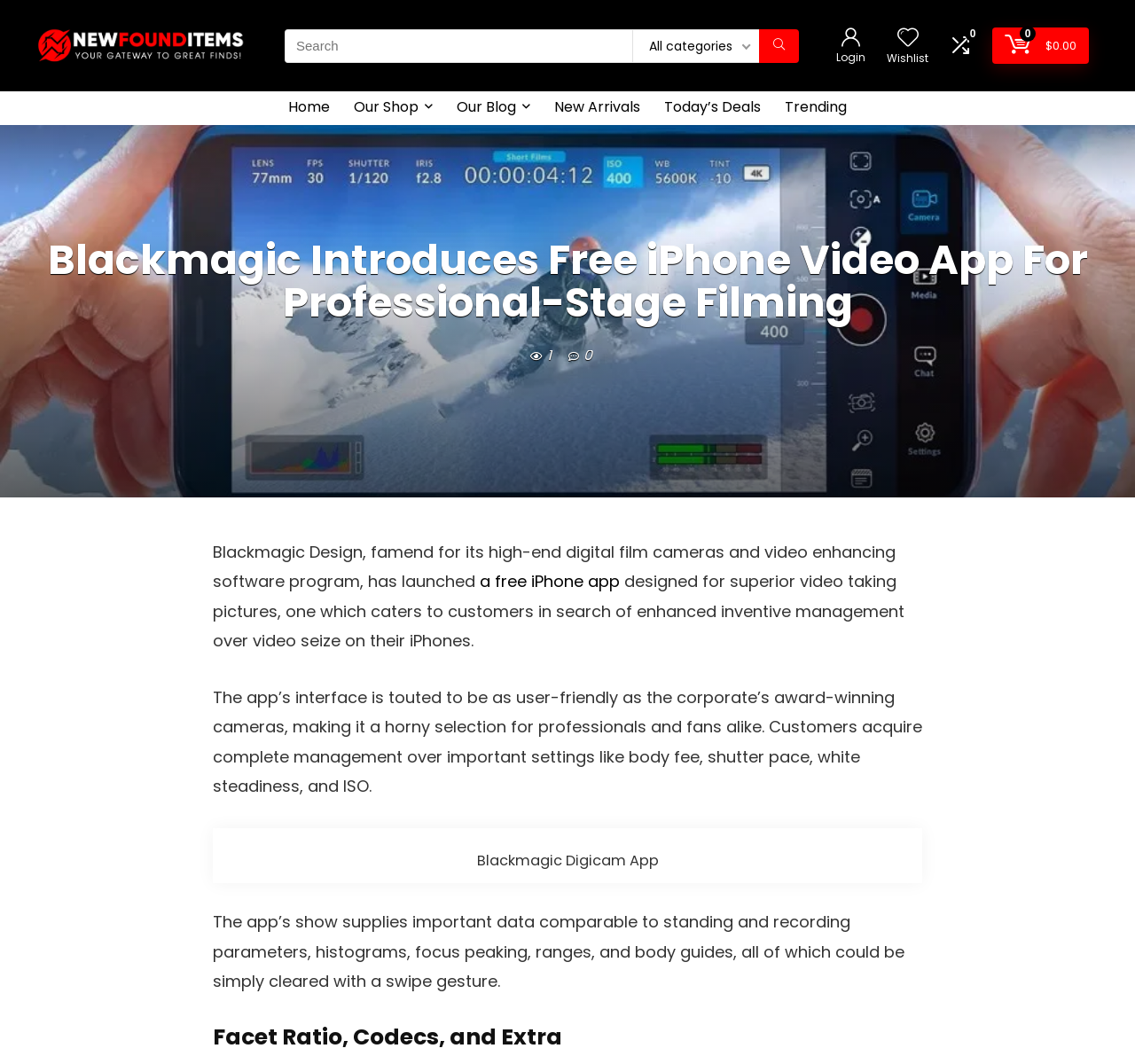What is the name of the iPhone app?
Using the image, give a concise answer in the form of a single word or short phrase.

Blackmagic Camera App